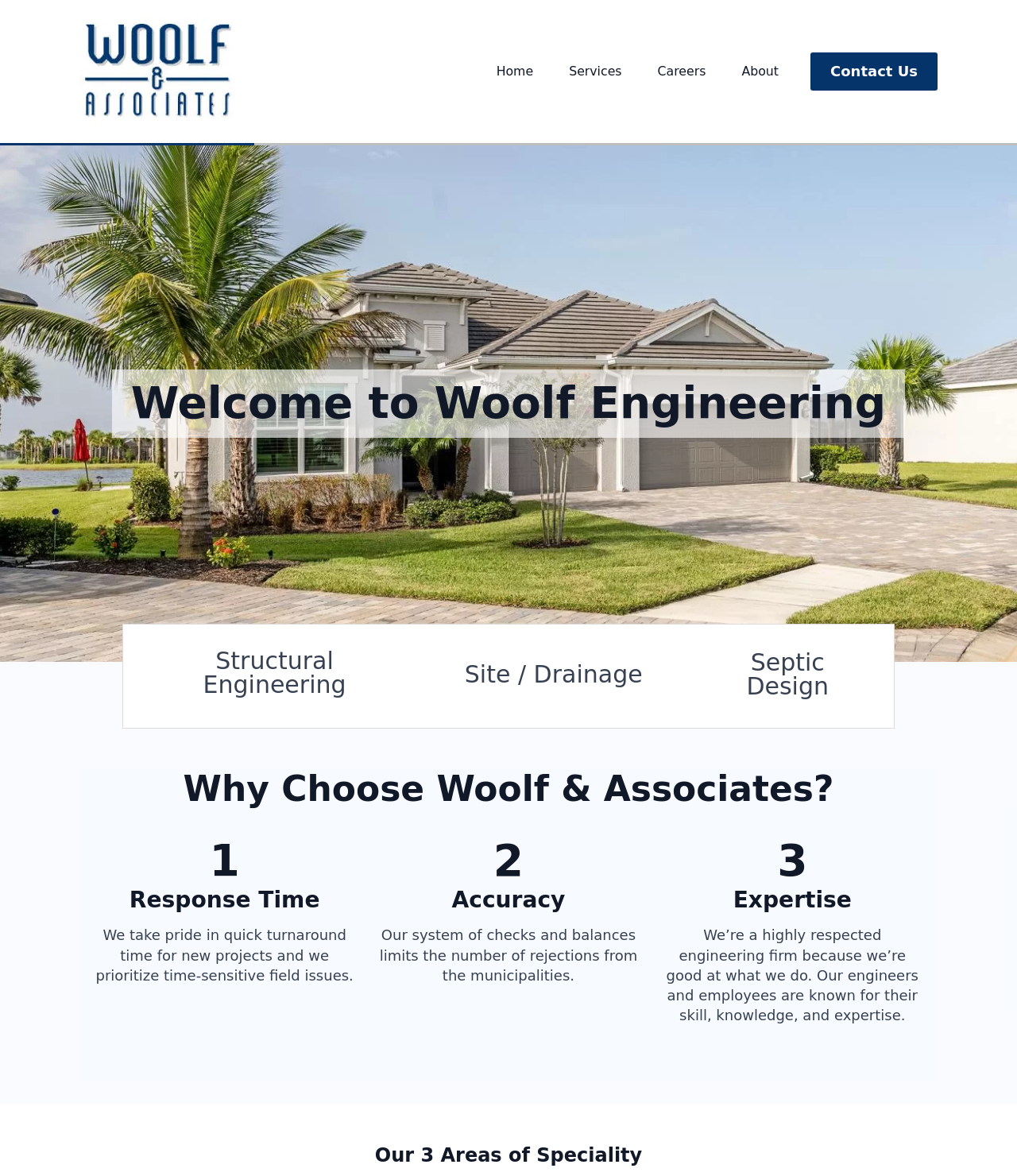Using the image as a reference, answer the following question in as much detail as possible:
How many links are in the top navigation bar?

The number of links in the top navigation bar can be found by counting the links 'Home', 'Services', 'Careers', 'About', and 'Contact Us' located at the top of the webpage.